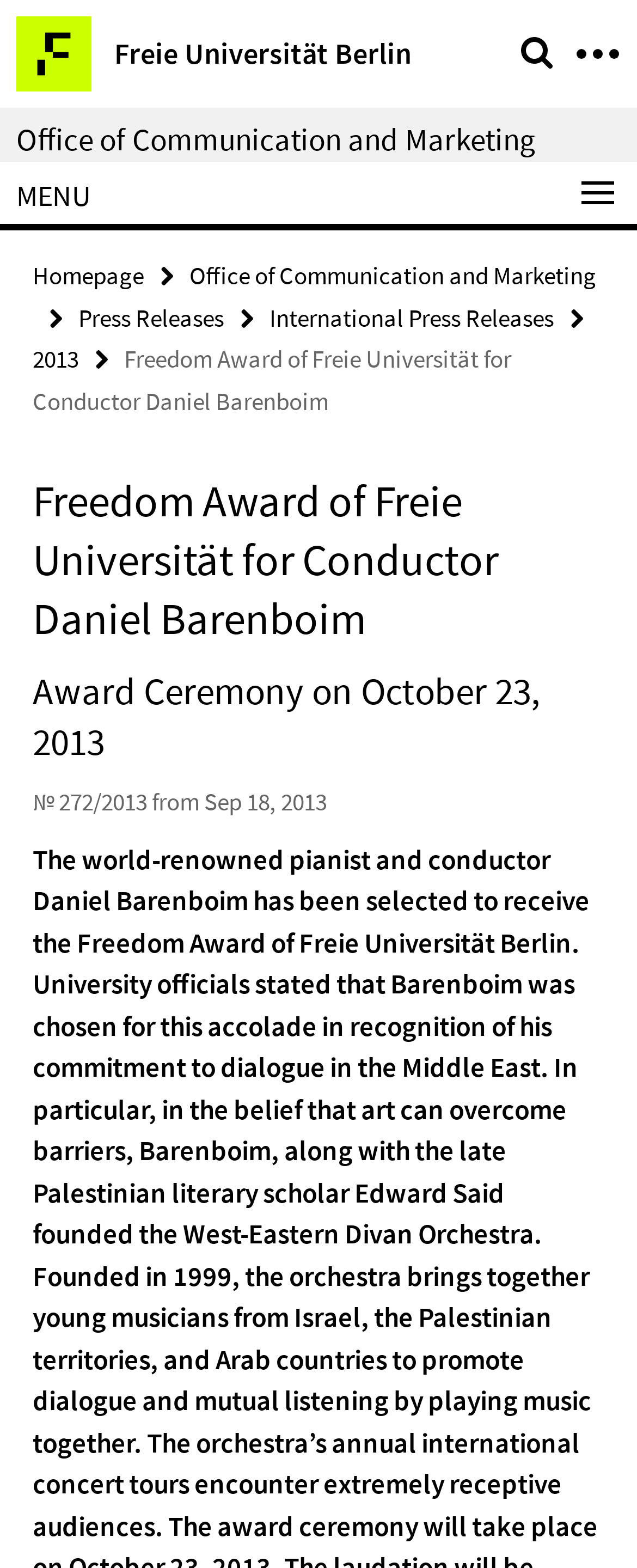Please find the bounding box coordinates of the element's region to be clicked to carry out this instruction: "go to Freie Universität Berlin homepage".

[0.026, 0.01, 0.646, 0.058]